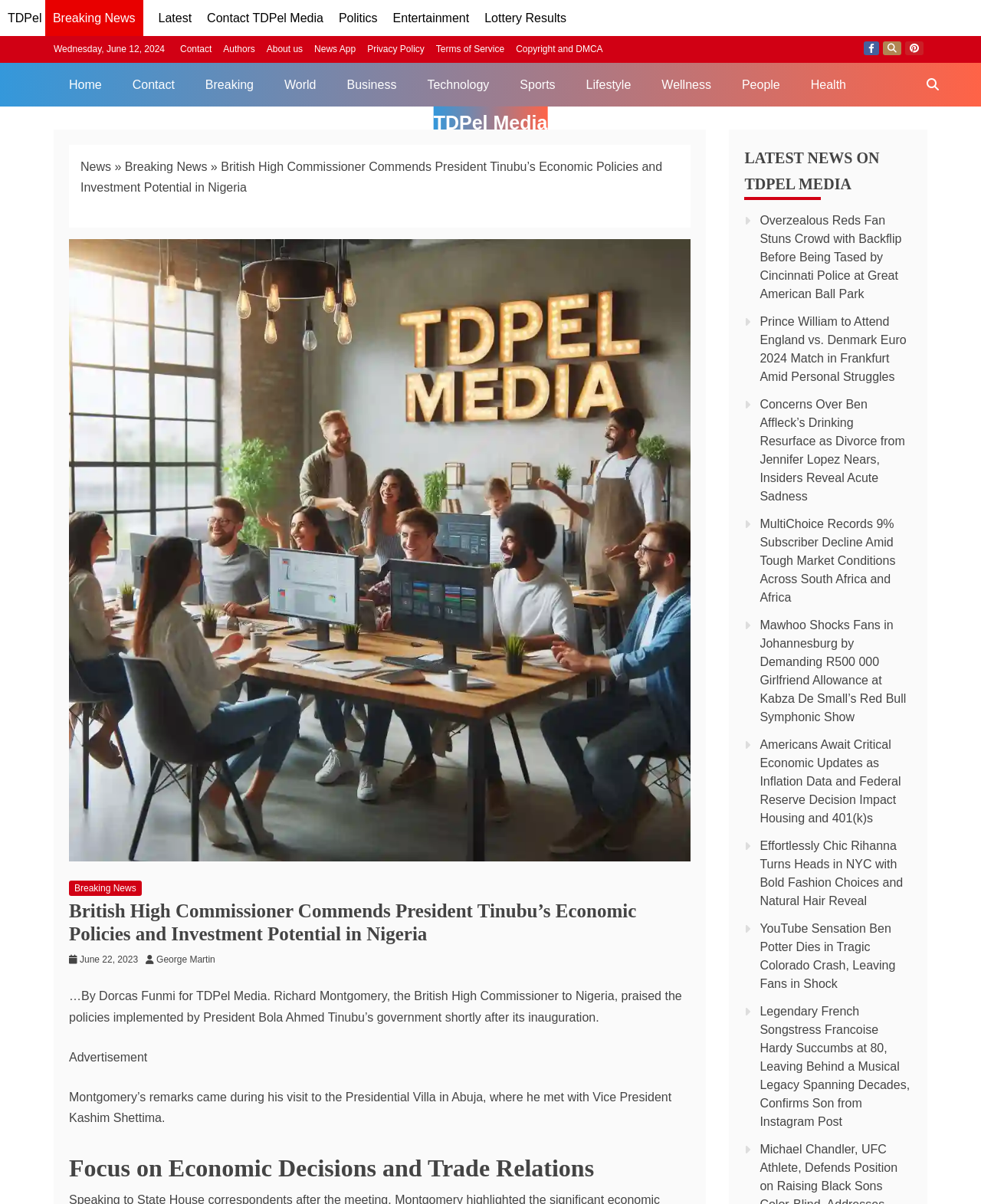Examine the image carefully and respond to the question with a detailed answer: 
Who did the British High Commissioner meet with?

I found the answer by reading the text that says 'Montgomery’s remarks came during his visit to the Presidential Villa in Abuja, where he met with Vice President Kashim Shettima.' which indicates that the British High Commissioner met with Vice President Kashim Shettima.